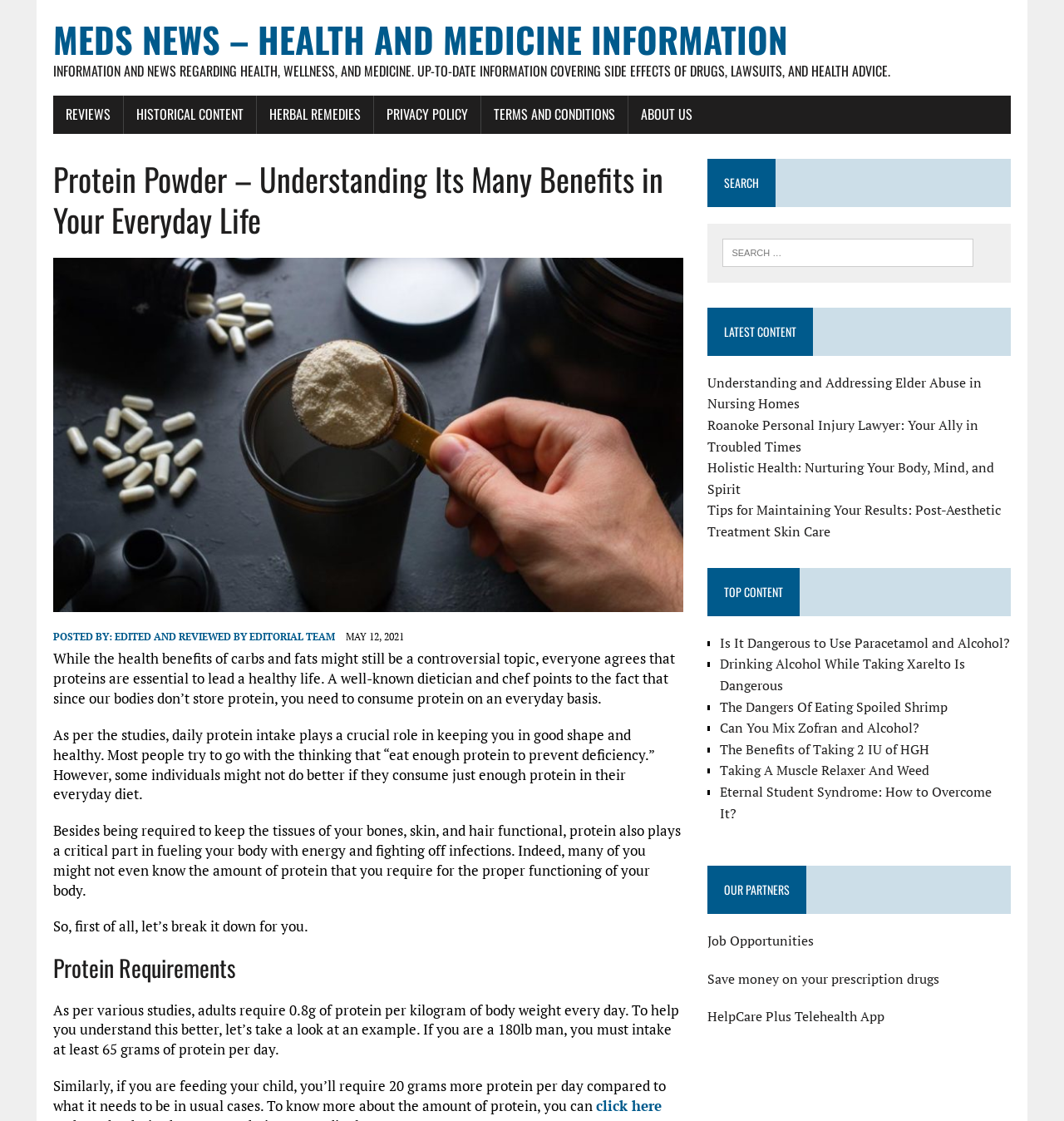Locate the bounding box coordinates of the clickable region necessary to complete the following instruction: "Click on the 'ABOUT US' link". Provide the coordinates in the format of four float numbers between 0 and 1, i.e., [left, top, right, bottom].

[0.591, 0.086, 0.662, 0.119]